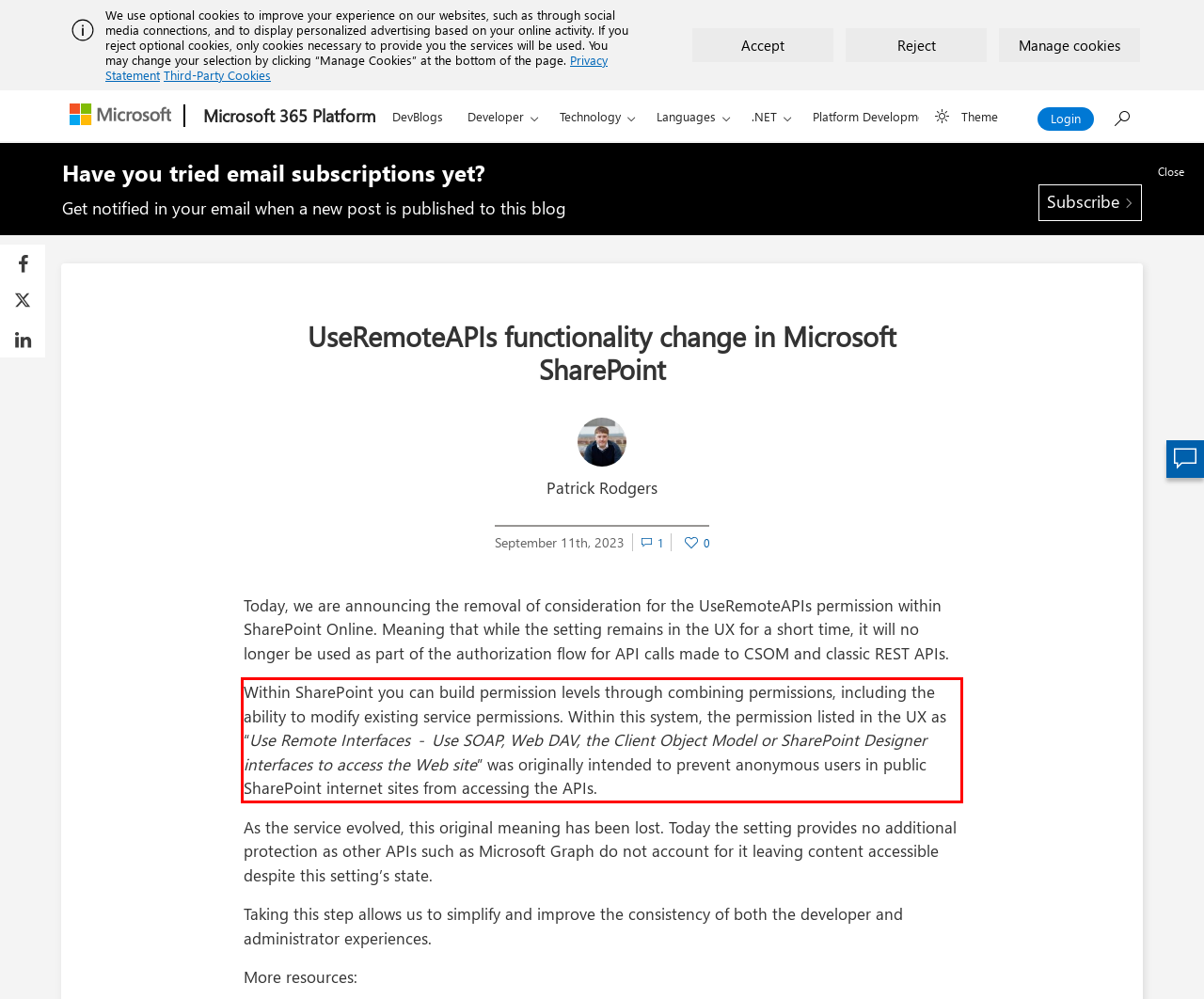Analyze the screenshot of the webpage that features a red bounding box and recognize the text content enclosed within this red bounding box.

Within SharePoint you can build permission levels through combining permissions, including the ability to modify existing service permissions. Within this system, the permission listed in the UX as “Use Remote Interfaces - Use SOAP, Web DAV, the Client Object Model or SharePoint Designer interfaces to access the Web site” was originally intended to prevent anonymous users in public SharePoint internet sites from accessing the APIs.